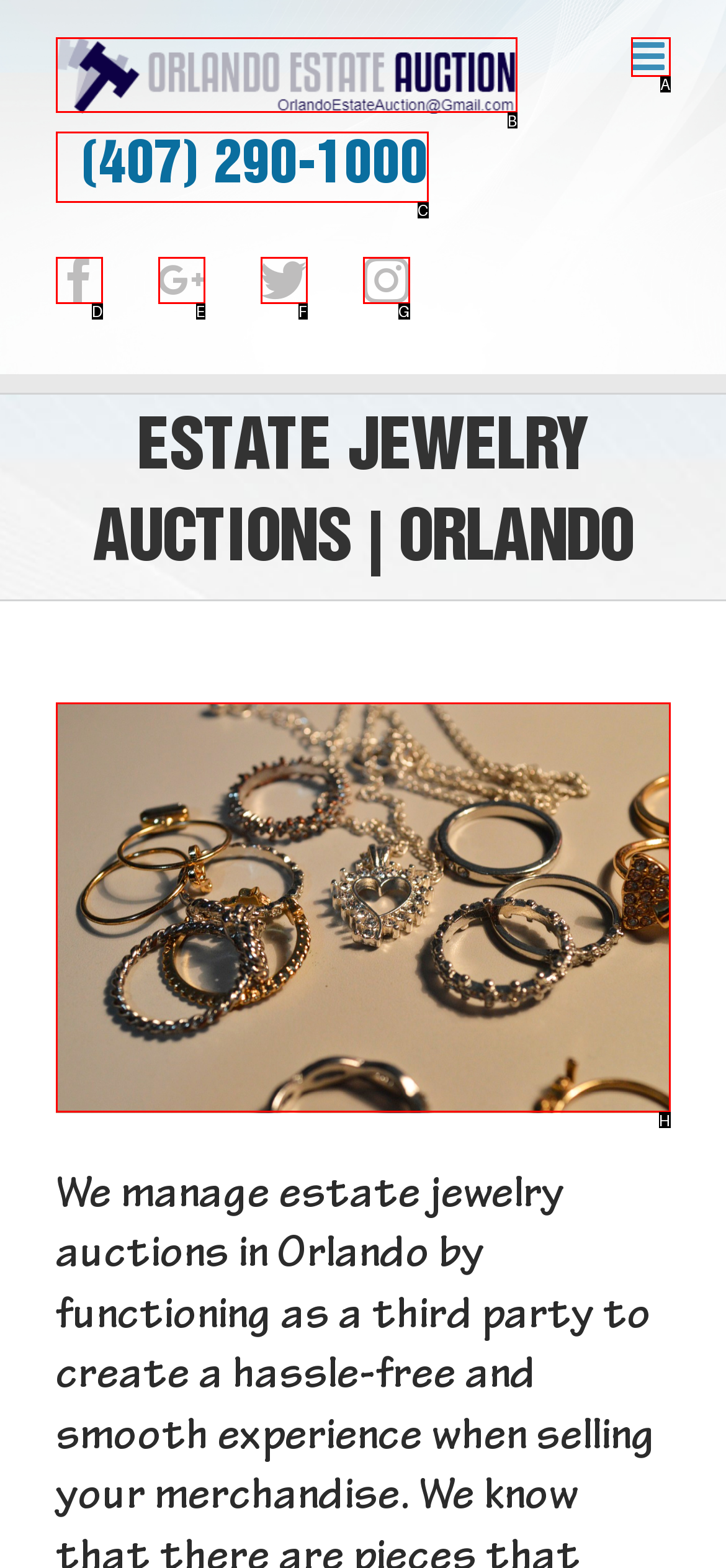What is the letter of the UI element you should click to Click the Orlando Estate Auction Logo? Provide the letter directly.

B